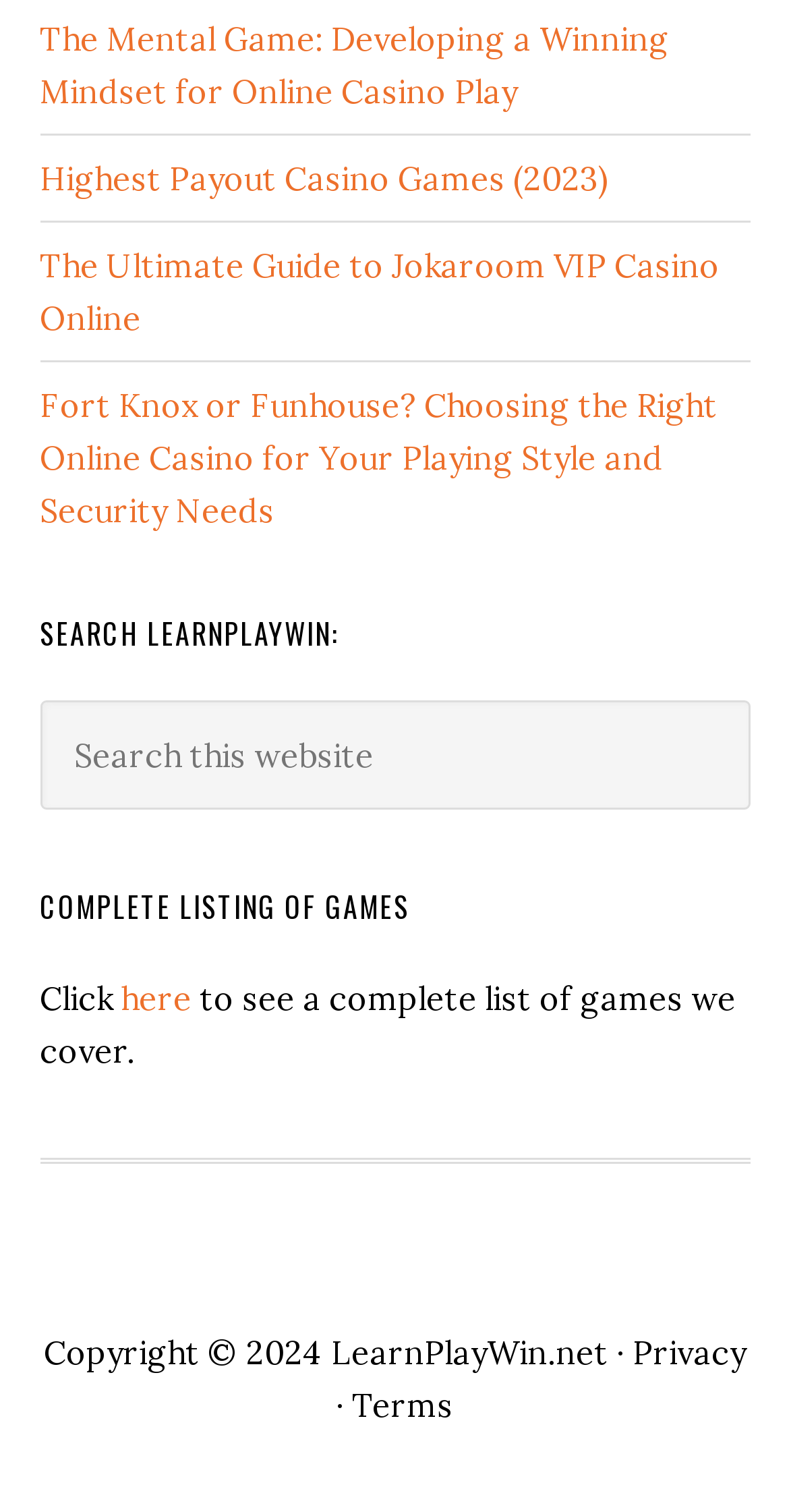Please identify the bounding box coordinates of the area that needs to be clicked to fulfill the following instruction: "Learn about the highest payout casino games."

[0.05, 0.104, 0.771, 0.131]